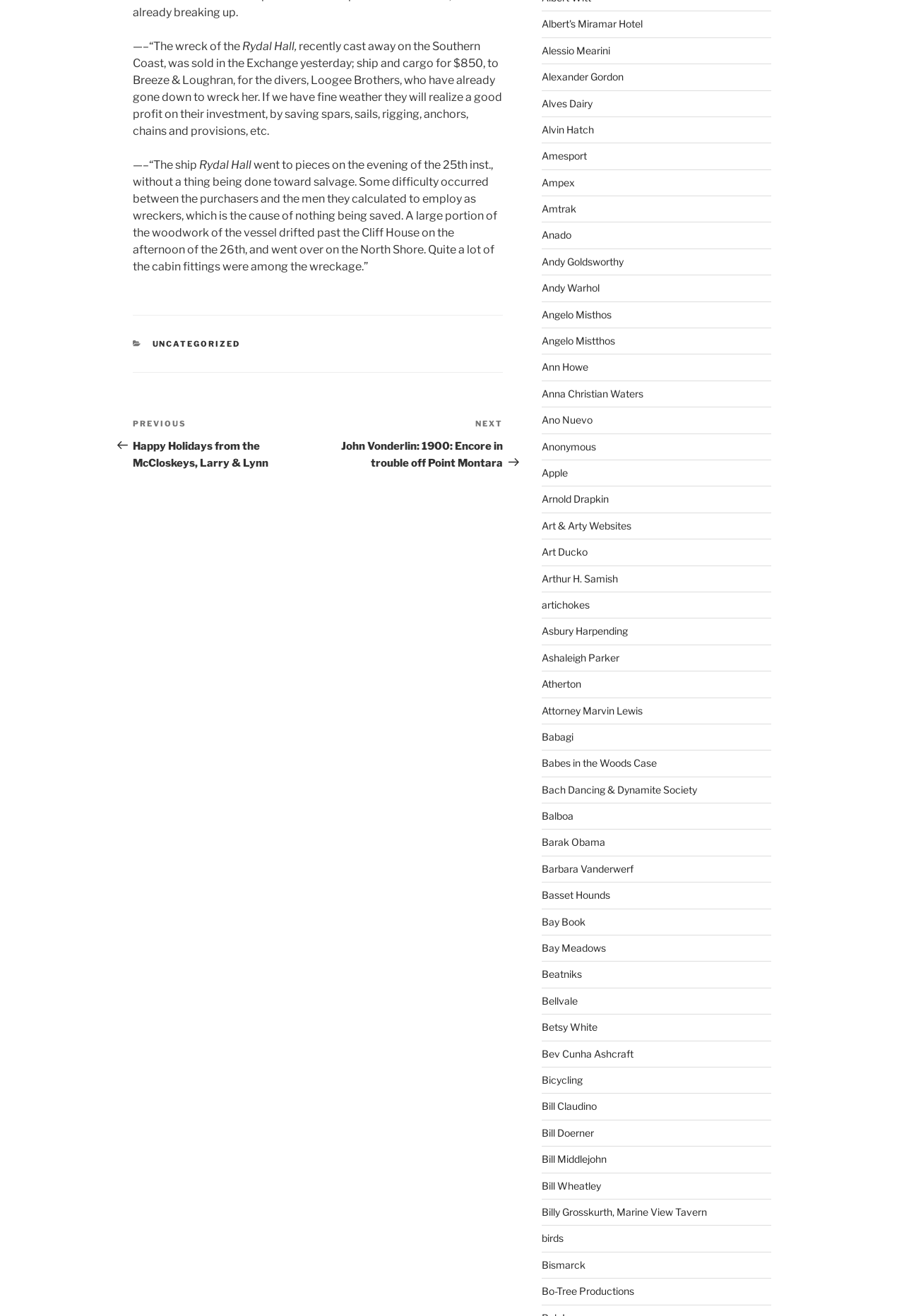For the element described, predict the bounding box coordinates as (top-left x, top-left y, bottom-right x, bottom-right y). All values should be between 0 and 1. Element description: Bicycling

[0.599, 0.816, 0.644, 0.825]